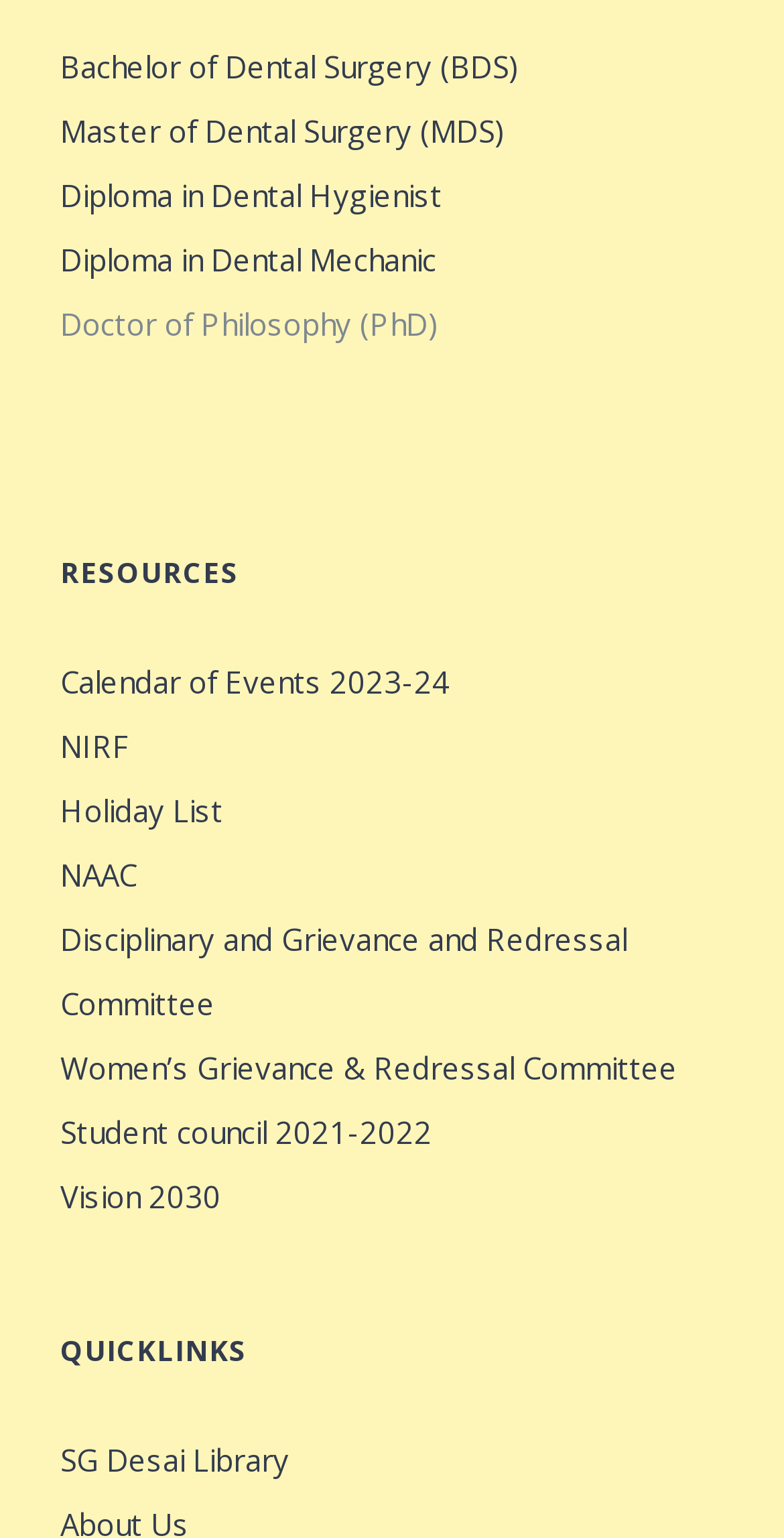Please give a concise answer to this question using a single word or phrase: 
How many links are under the 'RESOURCES' heading?

9